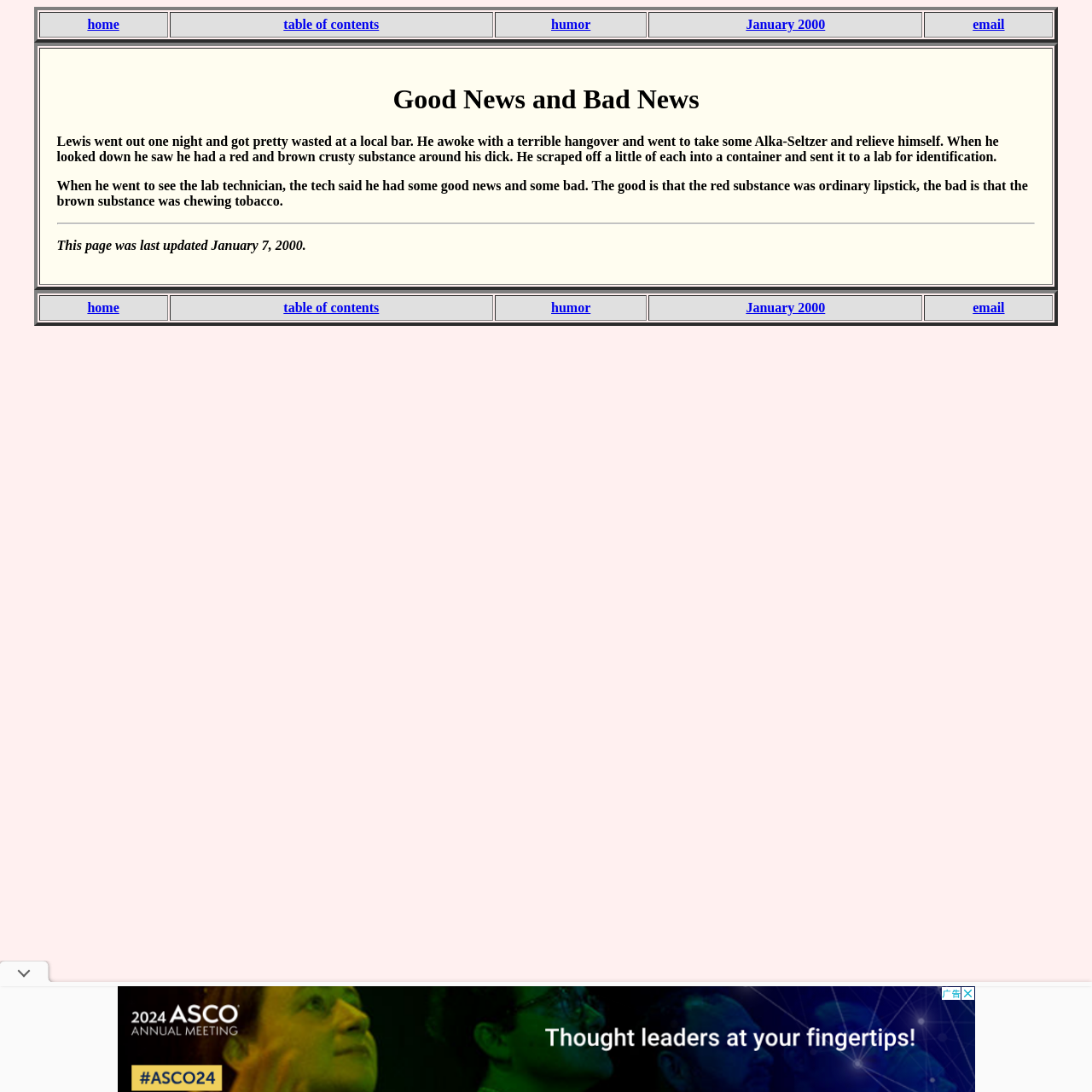Select the bounding box coordinates of the element I need to click to carry out the following instruction: "view January 2000".

[0.683, 0.016, 0.756, 0.029]